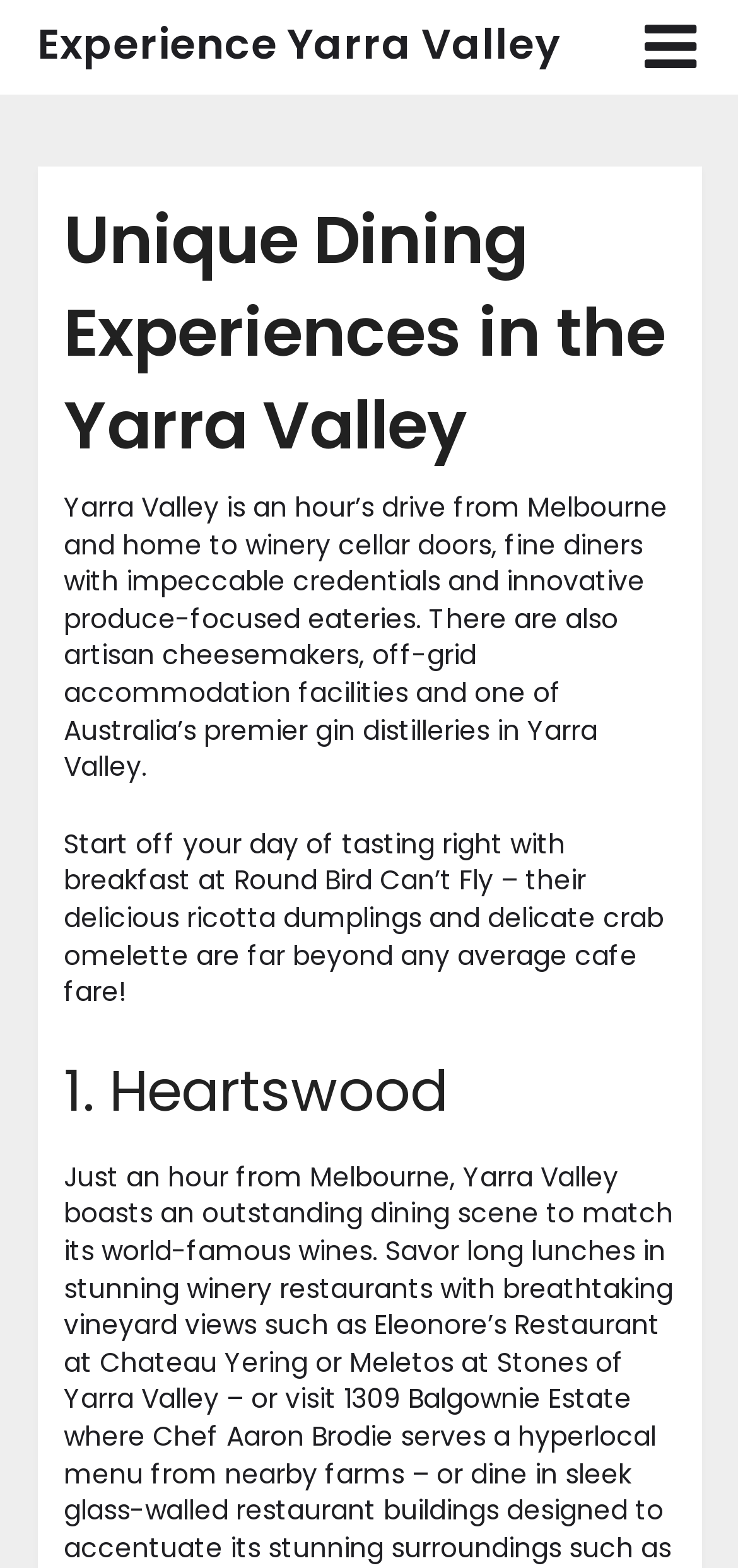Identify and provide the text content of the webpage's primary headline.

Unique Dining Experiences in the Yarra Valley